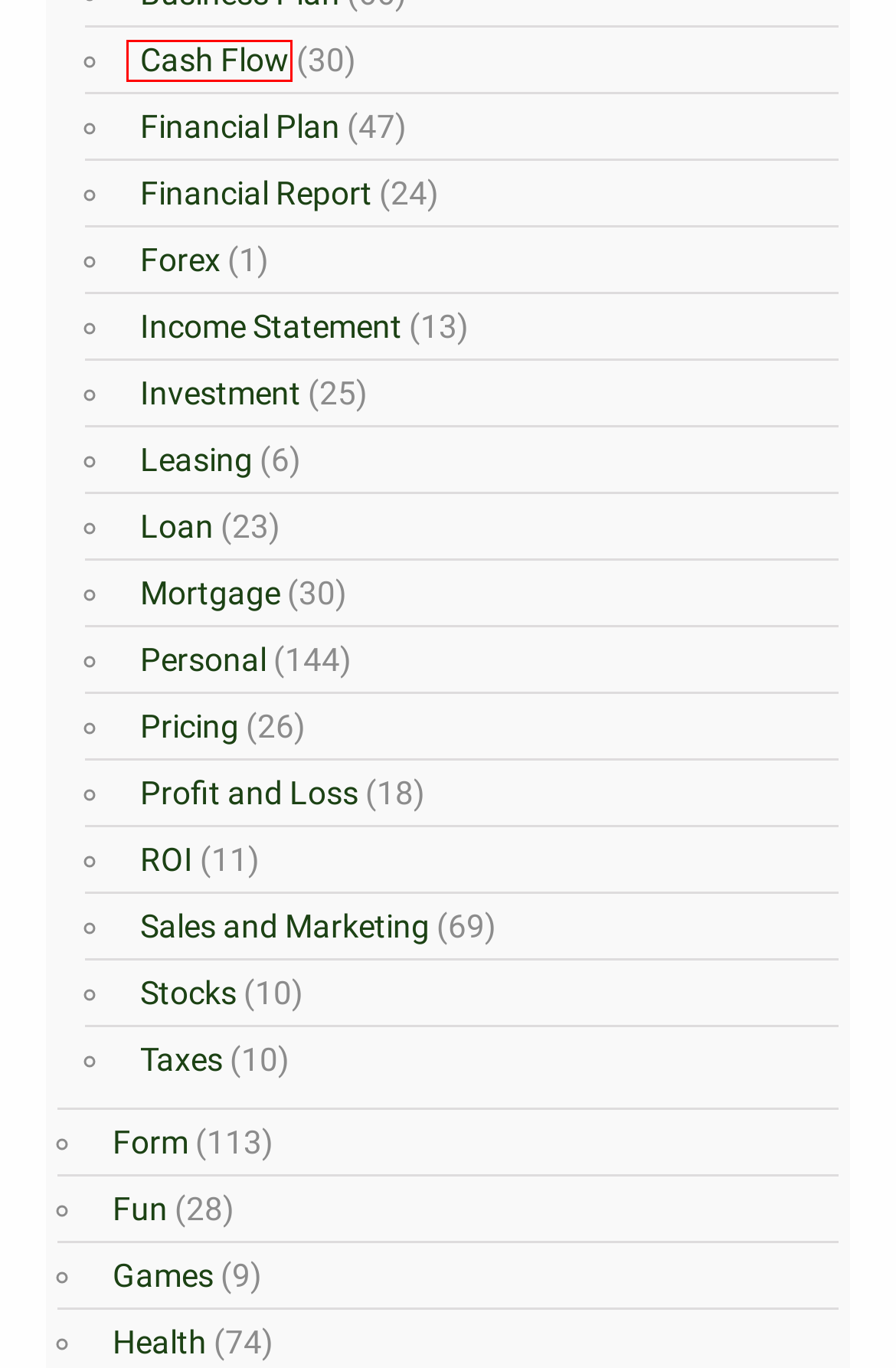You have a screenshot showing a webpage with a red bounding box around a UI element. Choose the webpage description that best matches the new page after clicking the highlighted element. Here are the options:
A. Personal Planners | Family Budgeting
B. Financial Planning Worksheet | Financial Planning Spreadsheet
C. Health Templates | Health Form Template
D. Cash Flow Worksheet | Cash Flow Excel
E. Profit and Loss | Profit and Loss Template
F. Forex System Trading | Forex Trading System
G. Financial Report Template | Financial Reporting and Analysis
H. ROI Spreadsheet | ROI calculation

D